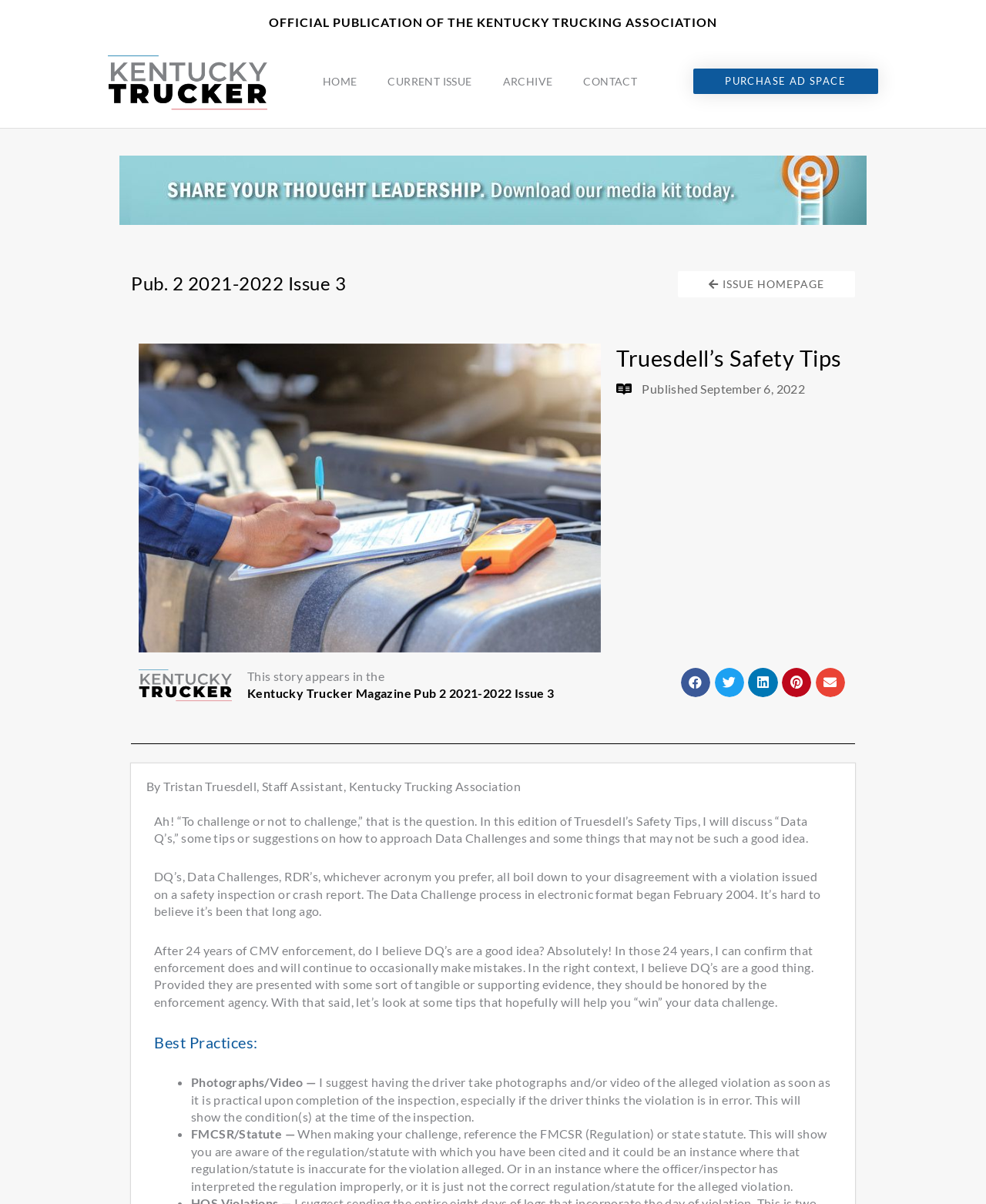Construct a comprehensive description capturing every detail on the webpage.

The webpage is titled "Truesdell's Safety Tips" and appears to be an article from the Kentucky Trucker Magazine. At the top of the page, there is a header with the magazine's name and a navigation menu with links to "HOME", "CURRENT ISSUE", "ARCHIVE", and "CONTACT". Below this, there is a banner with the text "OFFICIAL PUBLICATION OF THE KENTUCKY TRUCKING ASSOCIATION".

The main content of the page is divided into two sections. On the left side, there is an image related to Truesdell's Safety Tips, and on the right side, there is a heading with the title "Truesdell's Safety Tips" and a subheading with the publication date "September 6, 2022". Below this, there is a paragraph of text that introduces the topic of the article, which is about data challenges and safety inspections.

The article is written by Tristan Truesdell, Staff Assistant, Kentucky Trucking Association, and is divided into several sections. The first section discusses the concept of data challenges and their history, while the second section provides tips and suggestions on how to approach data challenges. The tips are presented in a list format, with each item marked by a bullet point. The tips include taking photographs and/or video of the alleged violation, referencing the FMCSR (Regulation) or state statute, and providing supporting evidence.

At the bottom of the page, there are social media sharing buttons, allowing users to share the article on Facebook, Twitter, LinkedIn, Pinterest, and email.